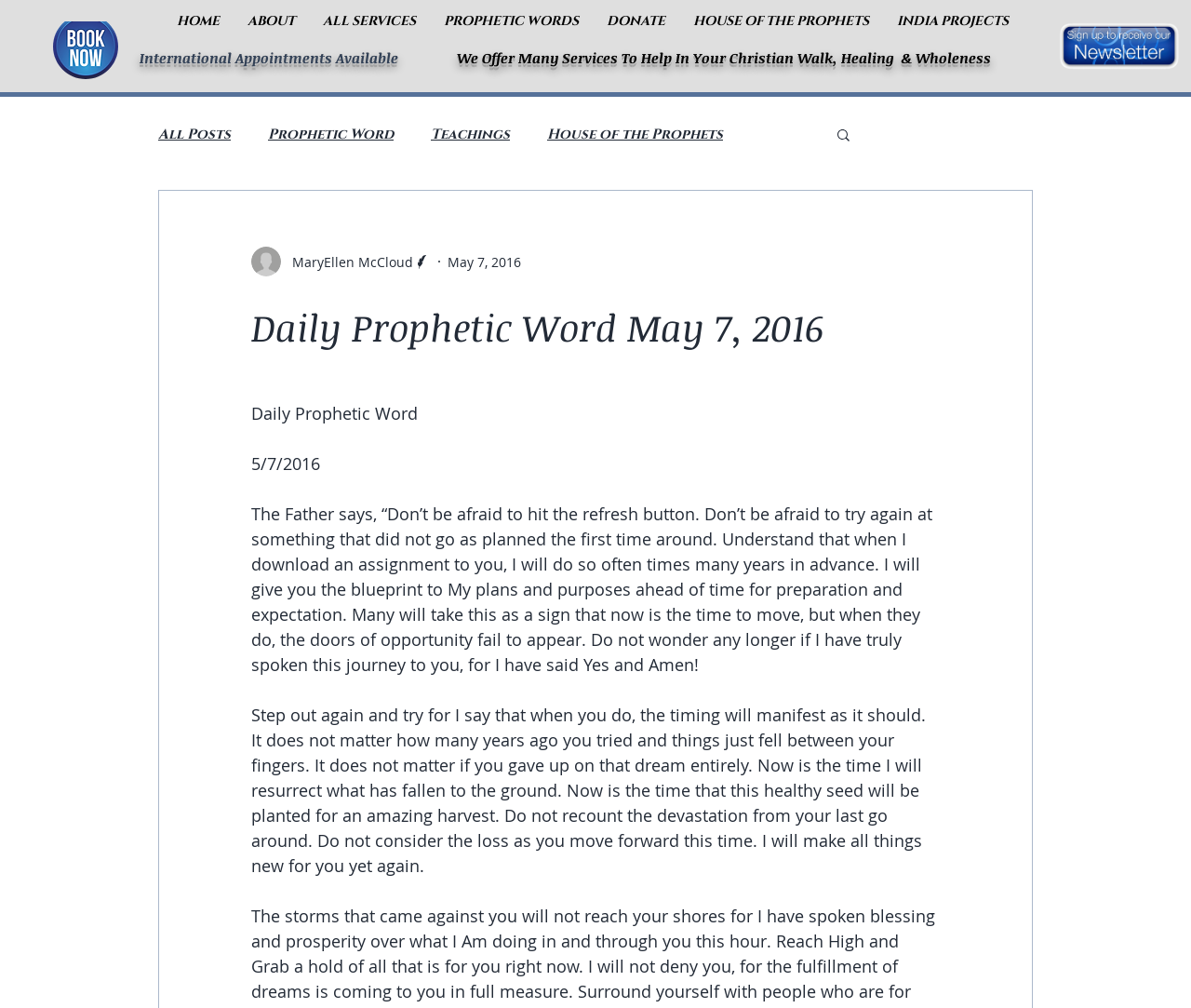Please locate the bounding box coordinates of the element that should be clicked to achieve the given instruction: "Click the 'HOME' link".

[0.137, 0.009, 0.196, 0.032]